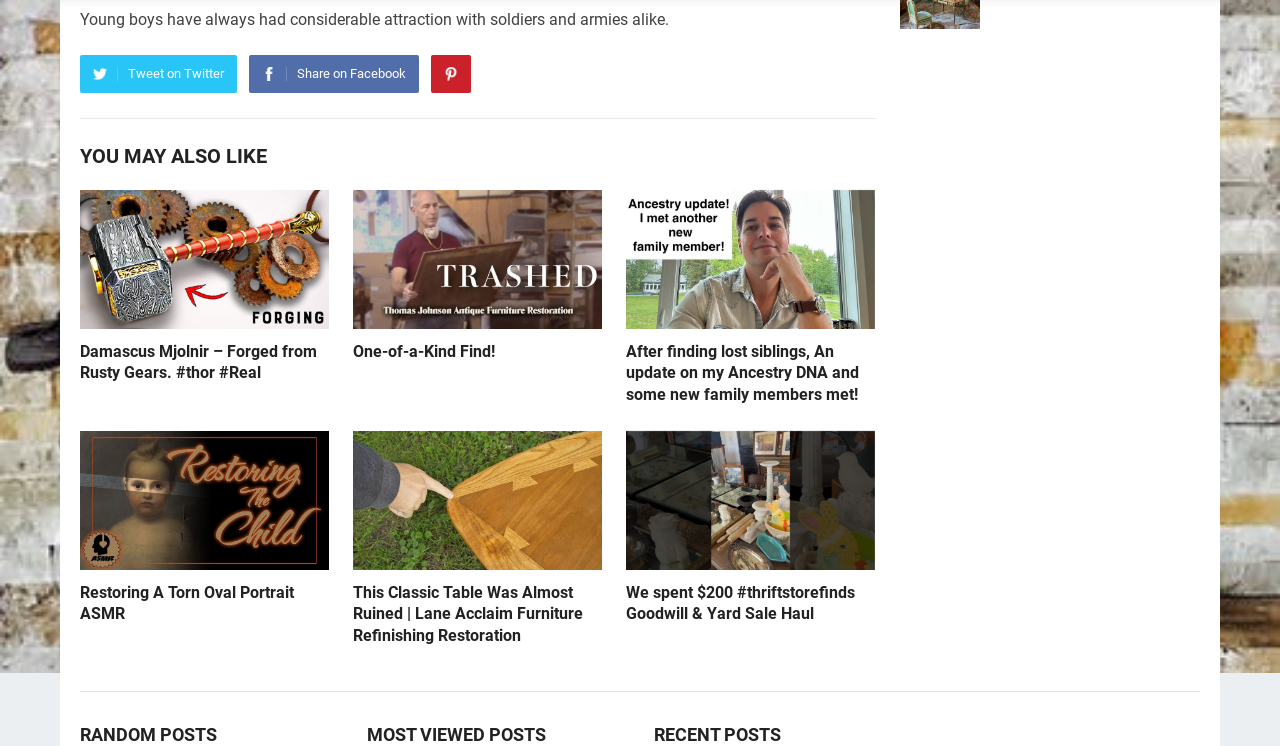Locate the bounding box coordinates of the clickable region to complete the following instruction: "Check out 'Restoring A Torn Oval Portrait ASMR'."

[0.062, 0.577, 0.257, 0.766]